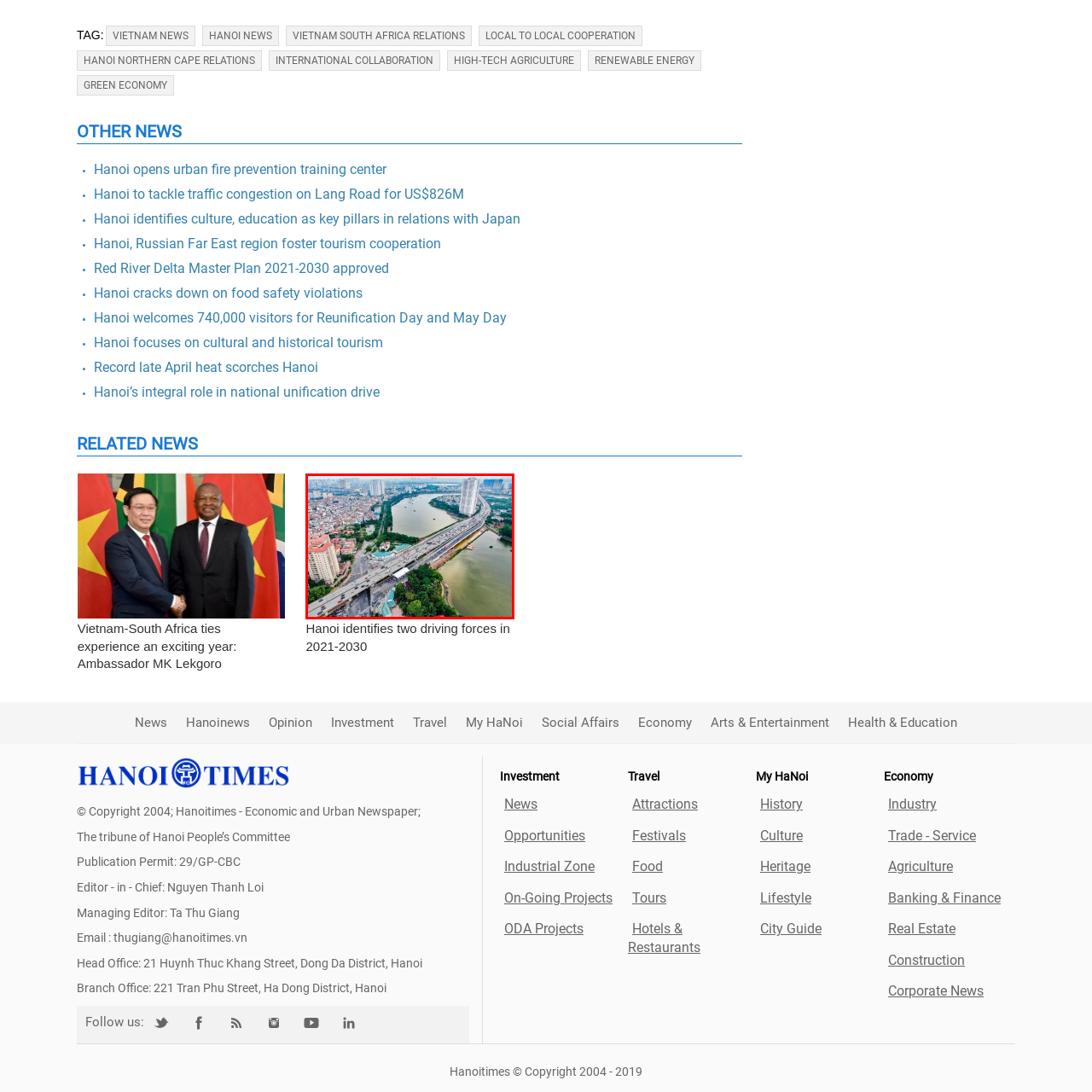Please provide a comprehensive caption for the image highlighted in the red box.

An aerial view of Hanoi showcases the dynamic infrastructure of the city, featuring a busy highway that traverses a river flanked by greenery and urban development. On one side, residential and commercial buildings rise, offering a glimpse into the bustling life of the metropolis. The river, adorned with small boats gliding along its surface, reflects the vibrant surroundings, while the road is lively with vehicles, indicating the hustle and bustle typical of Hanoi. This scene captures the harmonious blend of nature and urbanization, epitomizing the city's growth and connectivity. The overall composition not only highlights the infrastructural development but also the serene beauty of the waterways that weave through the heart of the city.